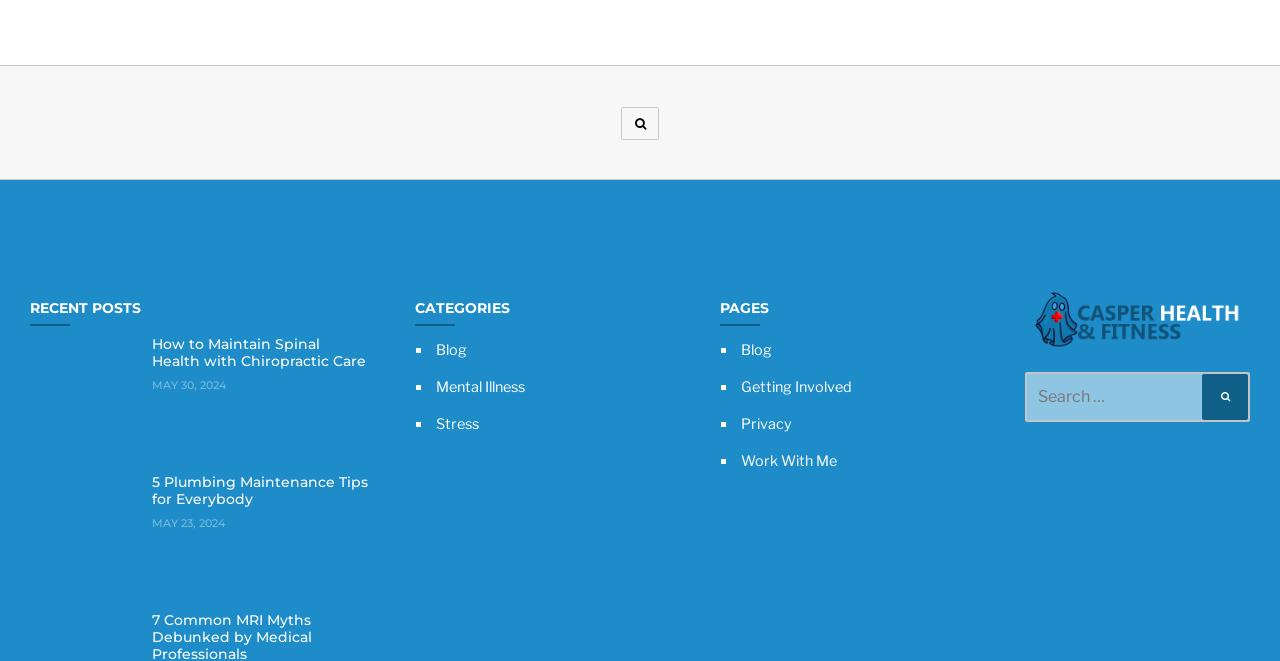What is the name of the page that can be accessed through the link 'Getting Involved'?
Answer with a single word or phrase by referring to the visual content.

Getting Involved